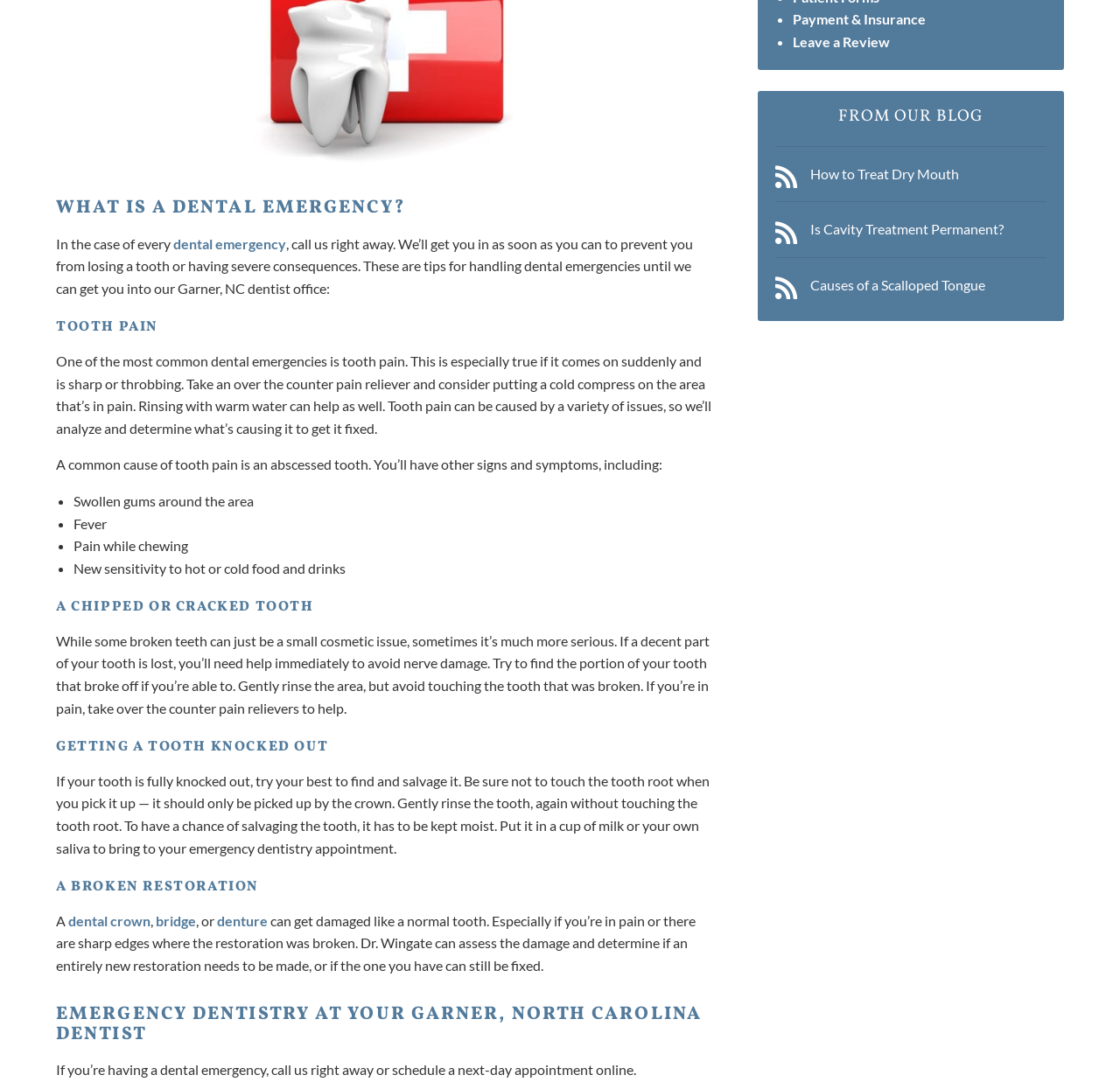Based on the description "10 Best Basmati Rice Brand", find the bounding box of the specified UI element.

None